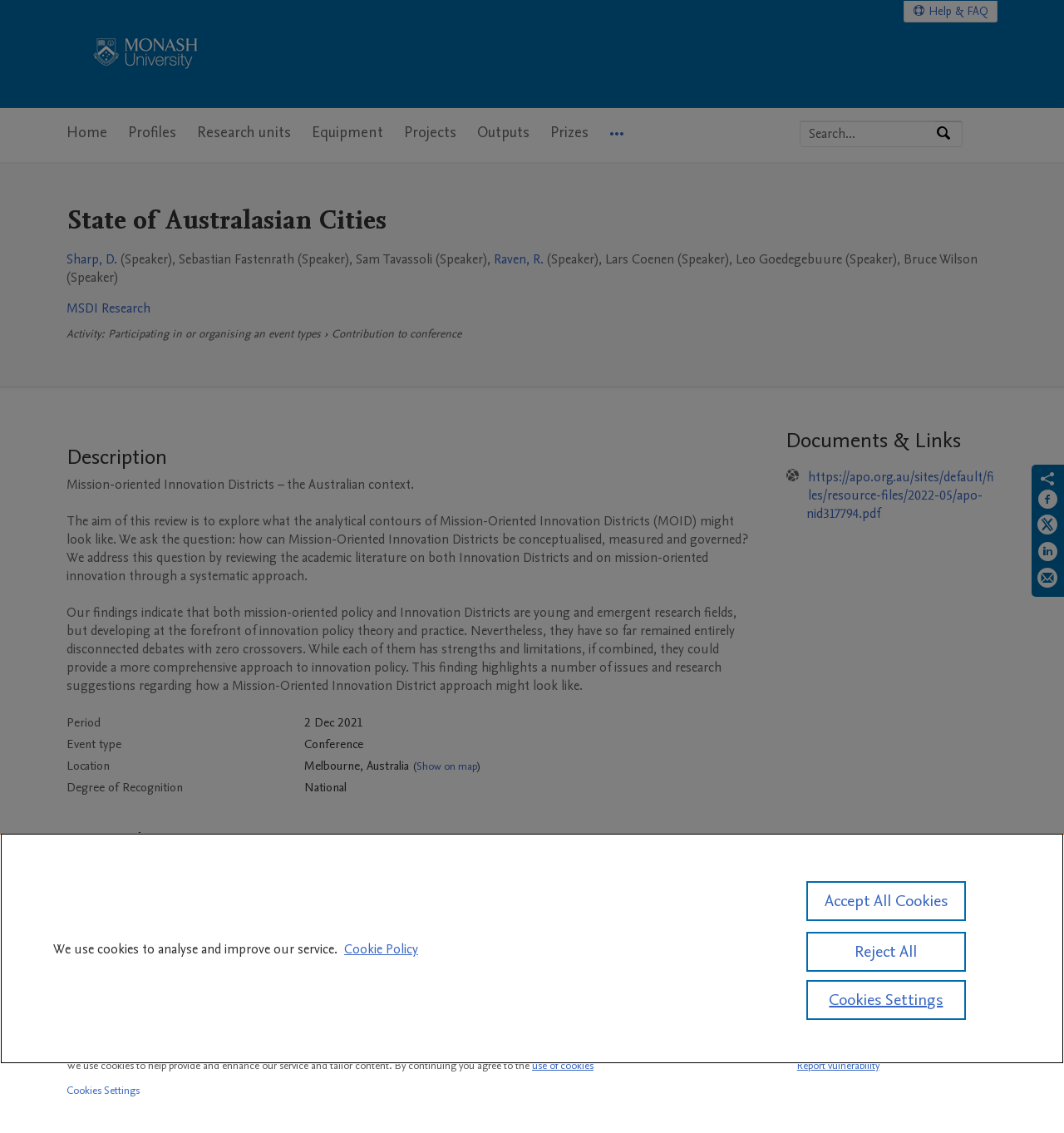Deliver a detailed narrative of the webpage's visual and textual elements.

The webpage is about the "State of Australasian Cities" and is affiliated with Monash University. At the top, there is a Monash University logo and a navigation menu with several options, including "Home", "Profiles", "Research units", and more. 

Below the navigation menu, there is a search bar where users can search by expertise, name, or affiliation. On the right side of the search bar, there is a "Search" button.

The main content of the webpage is divided into three sections: "activities information", "Activity details", and "Additional information". 

In the "activities information" section, there are several links to speakers, including "Sharp, D.", "Raven, R.", and others. There is also a link to "MSDI Research".

In the "Activity details" section, there is a heading "Description" followed by a paragraph of text describing the mission-oriented innovation districts in the Australian context. Below the description, there is a table with information about the event, including the period, event type, location, and degree of recognition.

In the "Additional information" section, there are links to documents and resources, including a PDF file. There are also social media sharing links, such as "Share on Facebook", "Share on Twitter", and "Share on LinkedIn".

At the bottom of the webpage, there is a footer section with copyright information and links to "Pure", "Scopus", and "Elsevier Fingerprint Engine™". There is also a statement about the use of cookies on the website.